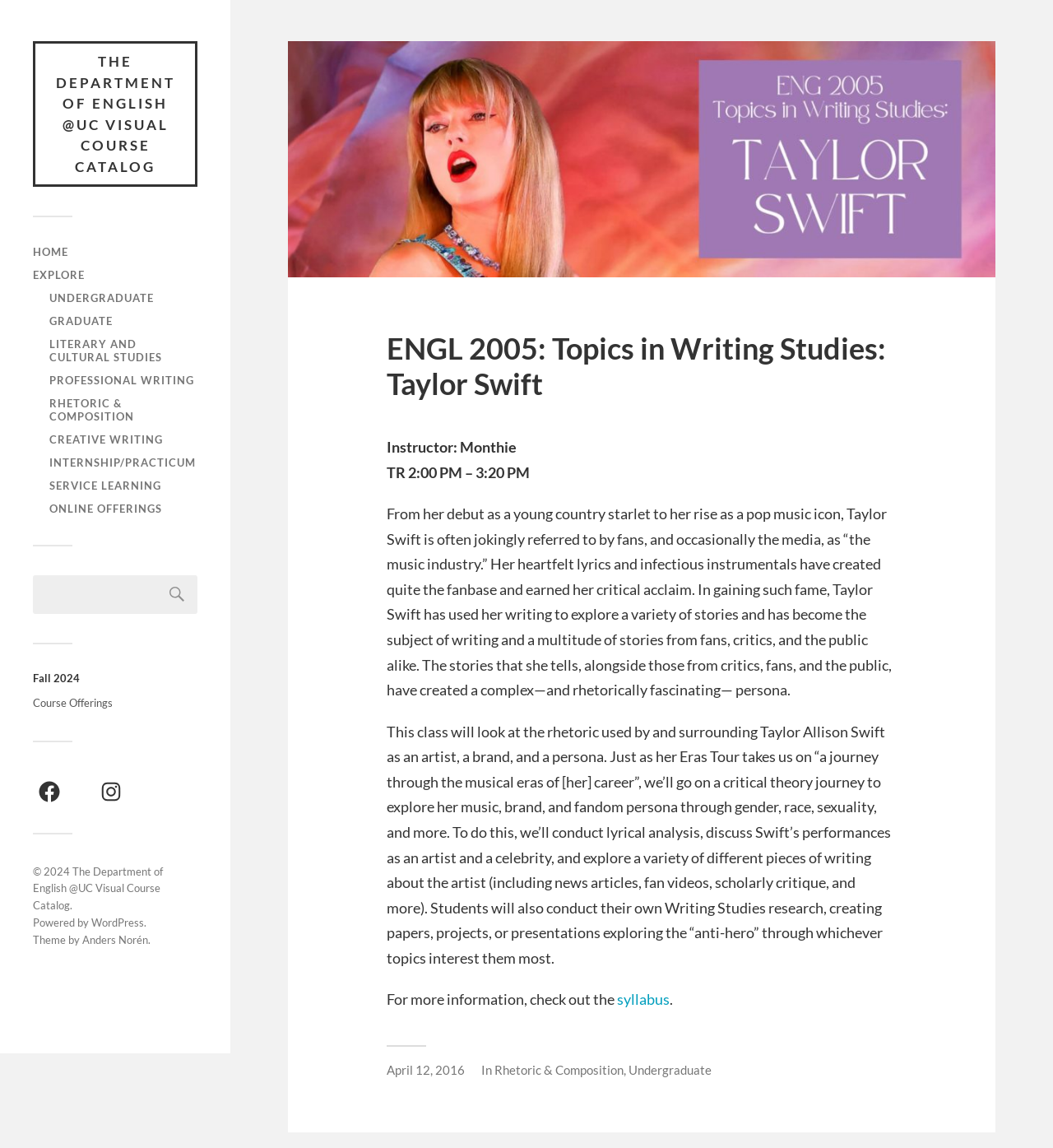Please identify the bounding box coordinates of the area I need to click to accomplish the following instruction: "View the course syllabus".

[0.586, 0.863, 0.636, 0.878]